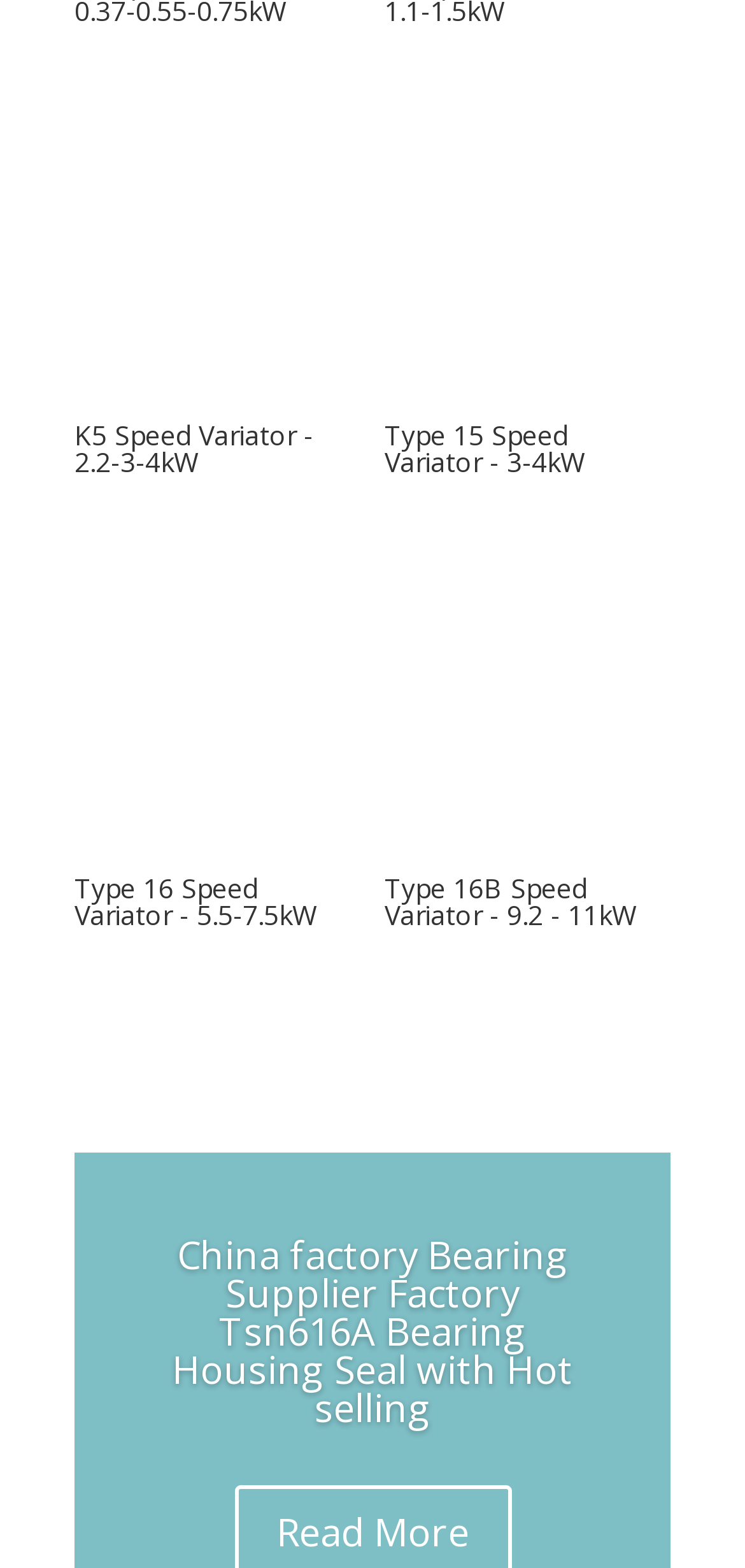What is the power range of Type 16B Speed Variator?
Identify the answer in the screenshot and reply with a single word or phrase.

9.2 - 11kW